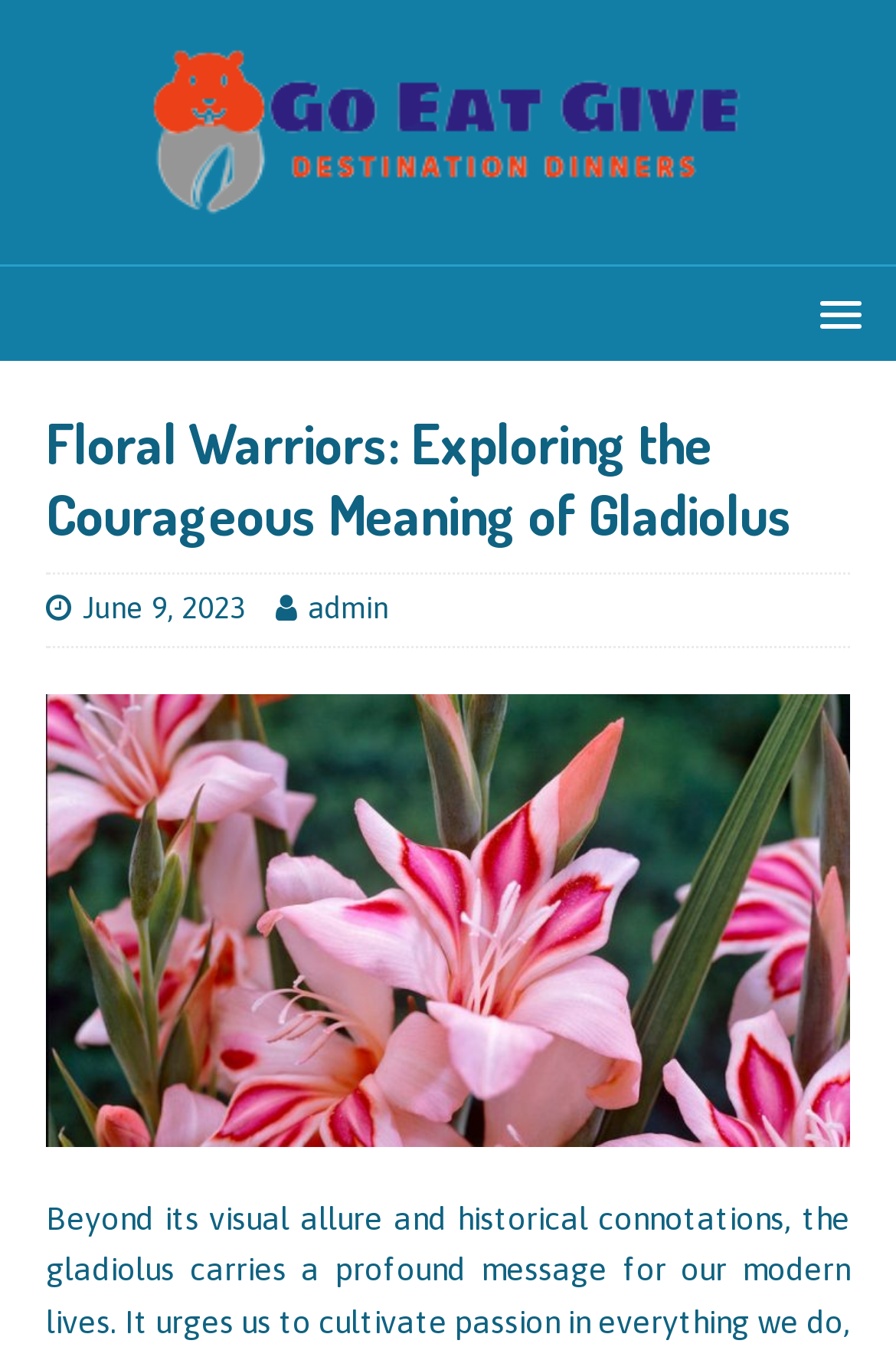Provide a brief response in the form of a single word or phrase:
What is the date of the article?

June 9, 2023